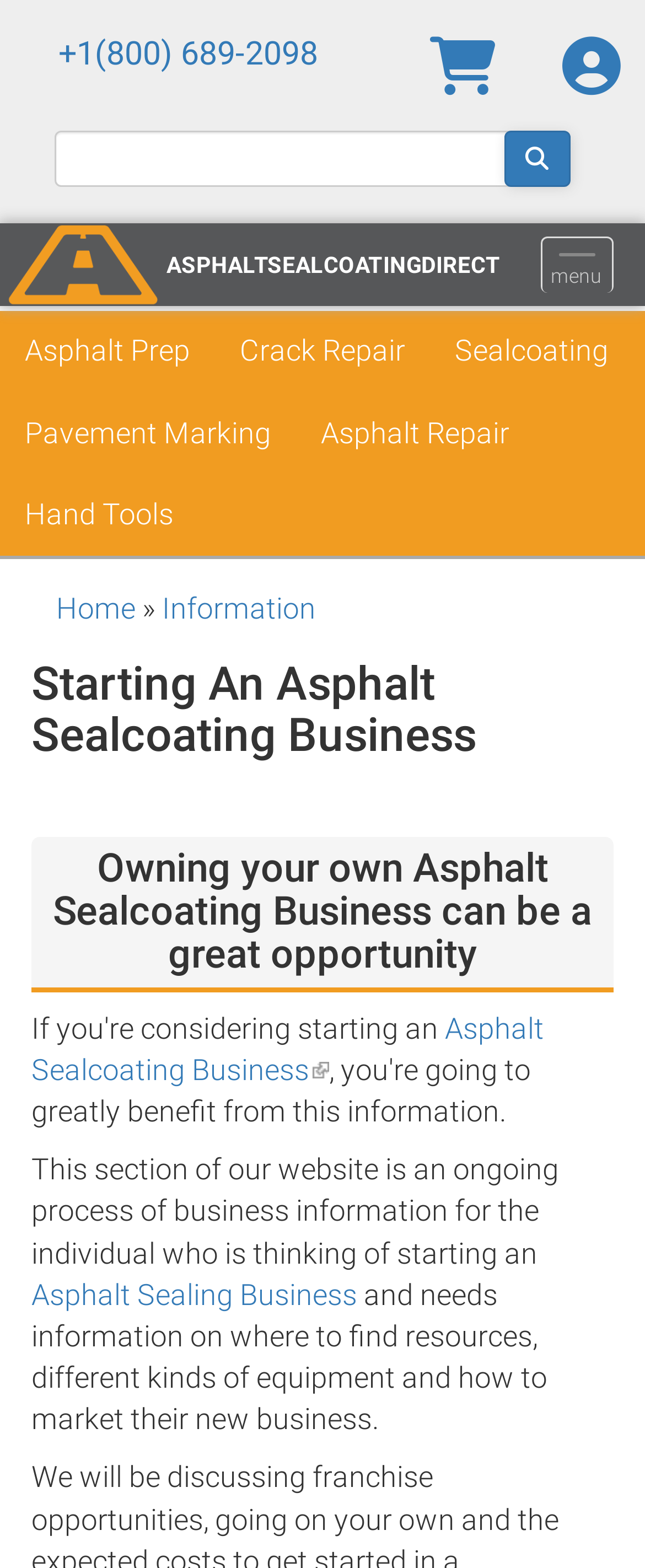How many links are there in the user menu?
Respond to the question with a well-detailed and thorough answer.

I found the user menu by looking at the top right corner of the page, where I saw a link that says 'User Menu' and another link that says 'Shopping cart', so there are two links in the user menu.